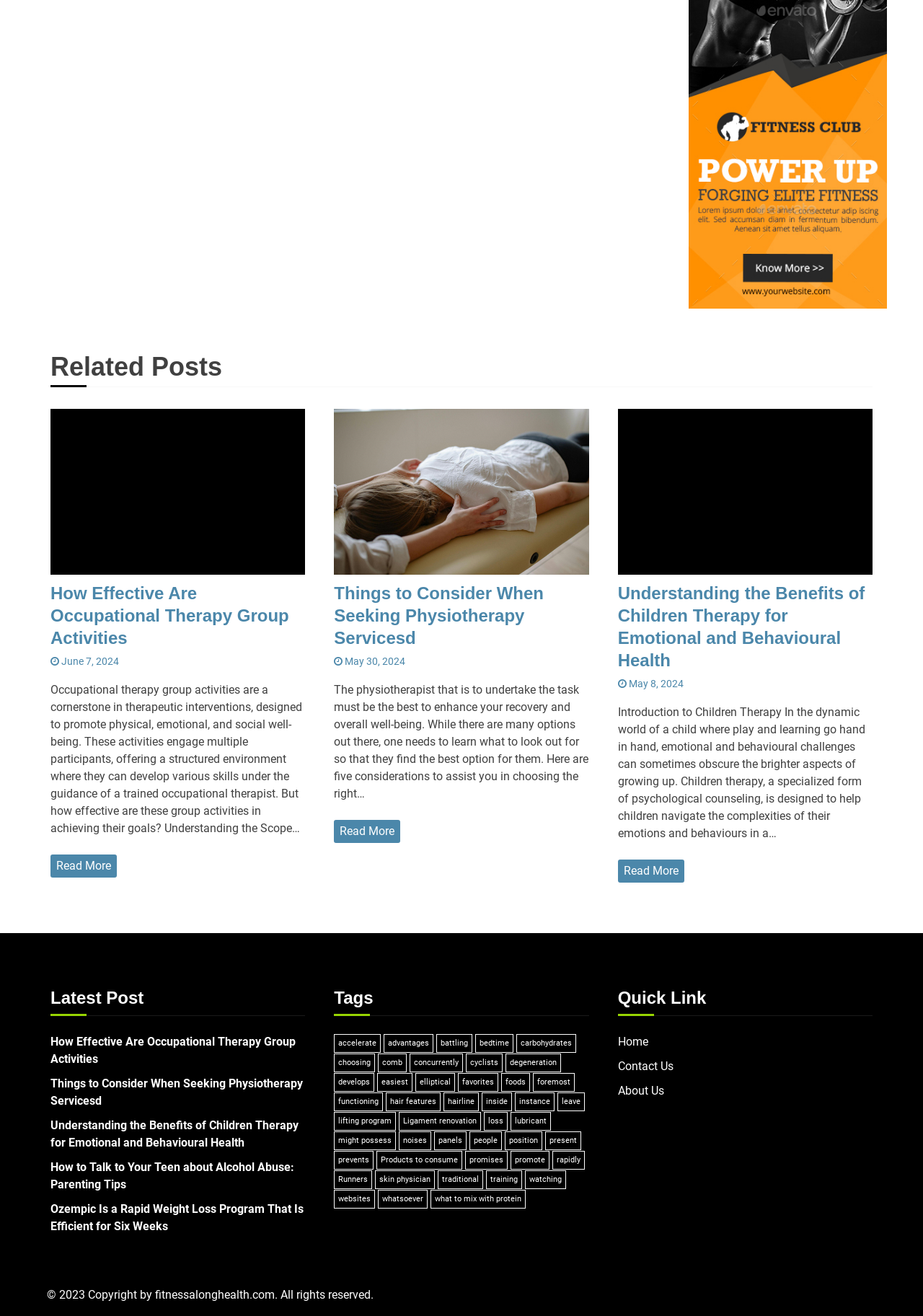Answer with a single word or phrase: 
What is the category of the tag 'accelerate'?

Unknown